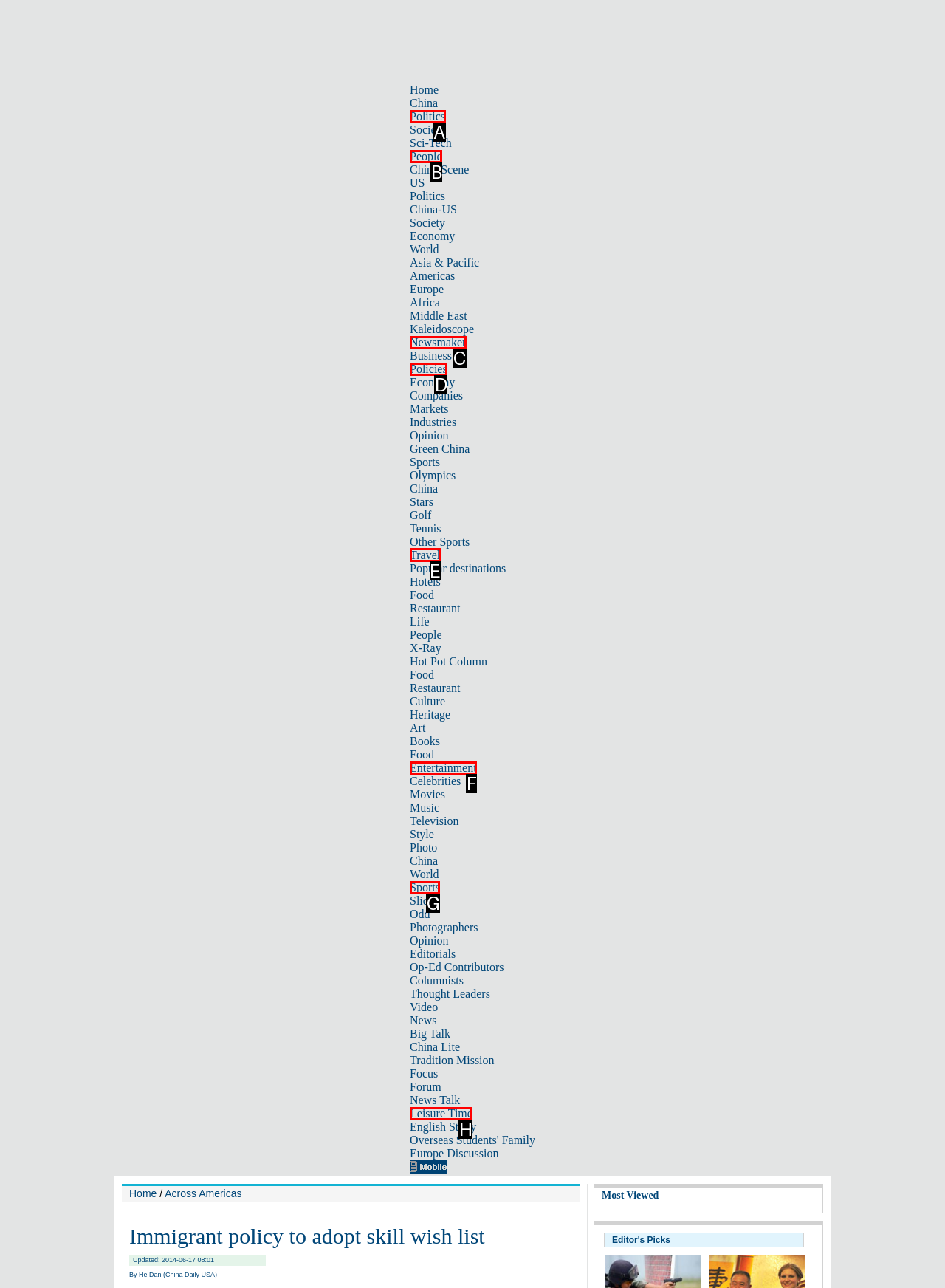Please identify the correct UI element to click for the task: Click on the 'Travel' link Respond with the letter of the appropriate option.

E